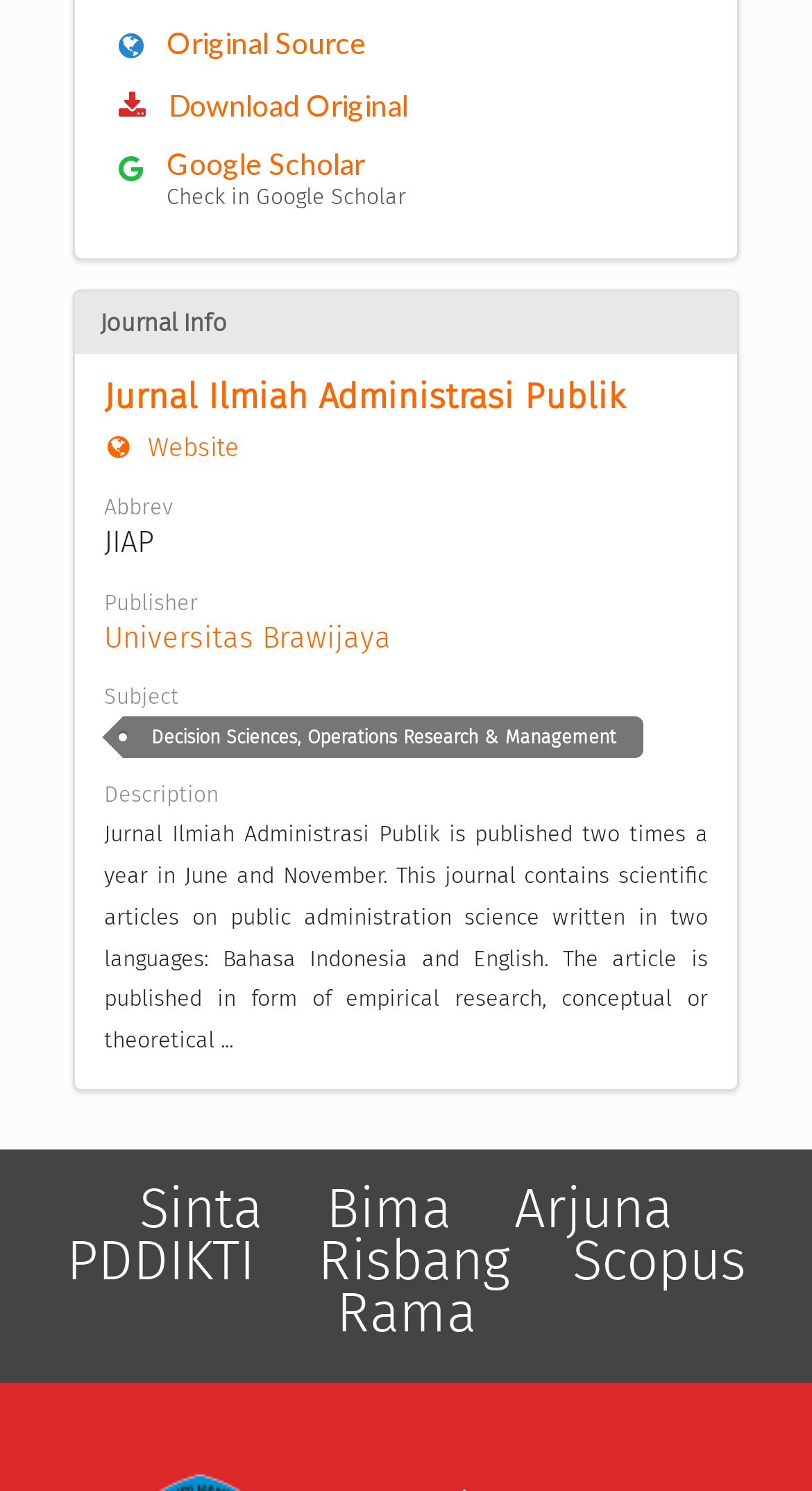What is the subject of the journal?
Refer to the image and give a detailed answer to the query.

The subject of the journal is mentioned in the static text element 'Subject' which is located below the journal info section, and the link 'Decision Sciences, Operations Research & Management' is also provided.